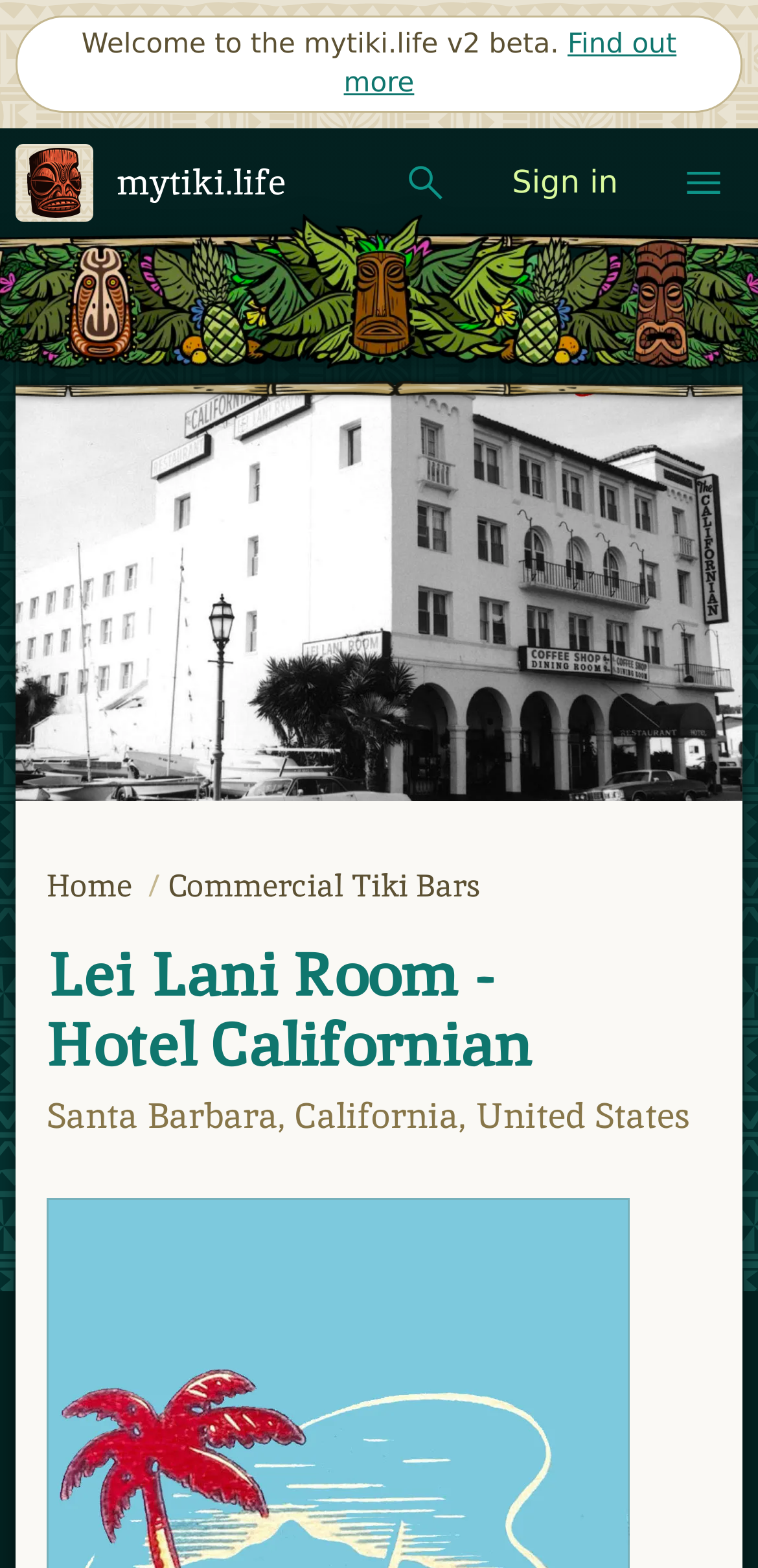What is the name of the room shown?
Using the information from the image, provide a comprehensive answer to the question.

The name of the room is mentioned in the heading 'Lei Lani Room - Hotel Californian', which is a prominent element on the webpage.